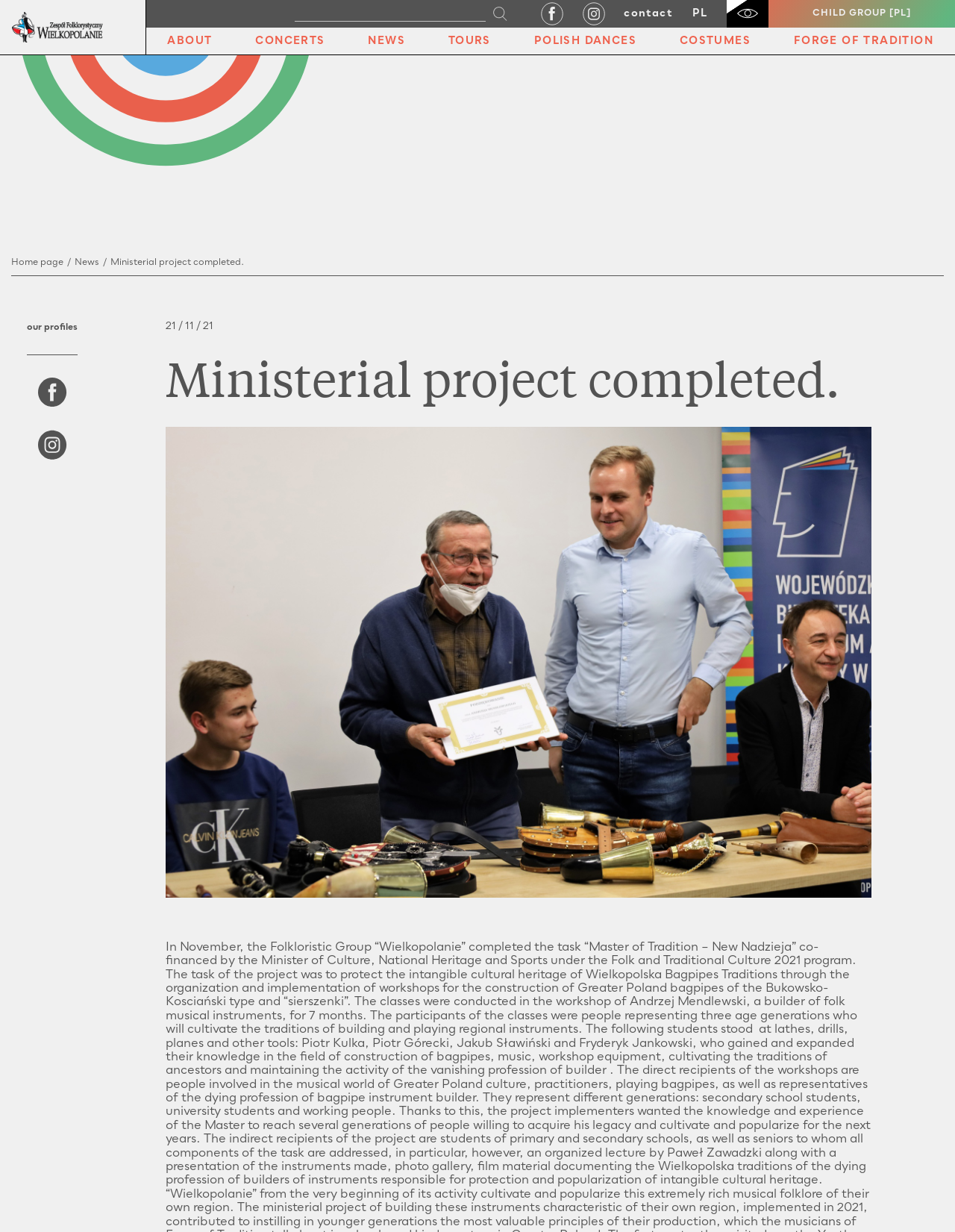Specify the bounding box coordinates for the region that must be clicked to perform the given instruction: "view concerts".

[0.267, 0.036, 0.34, 0.044]